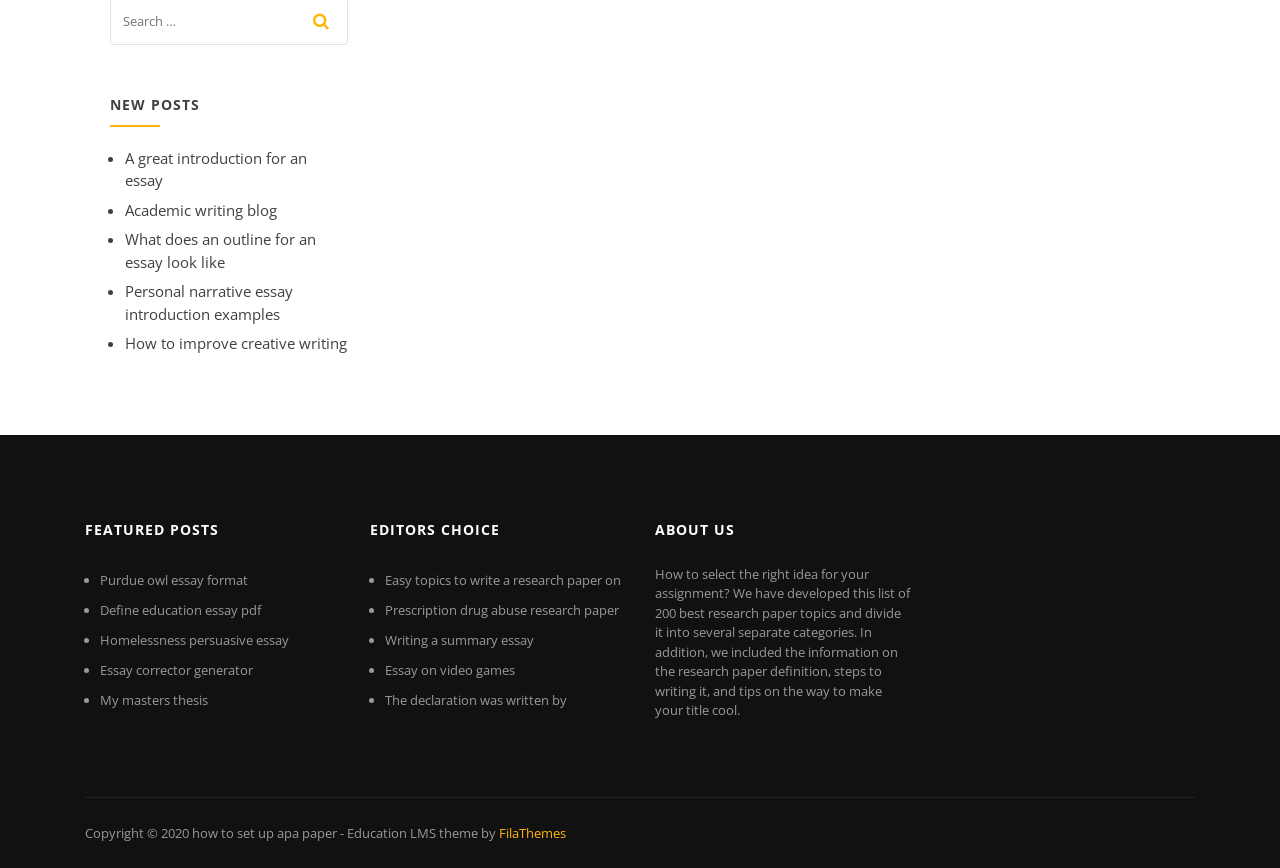Extract the bounding box coordinates of the UI element described: "Academic writing blog". Provide the coordinates in the format [left, top, right, bottom] with values ranging from 0 to 1.

[0.098, 0.23, 0.216, 0.253]